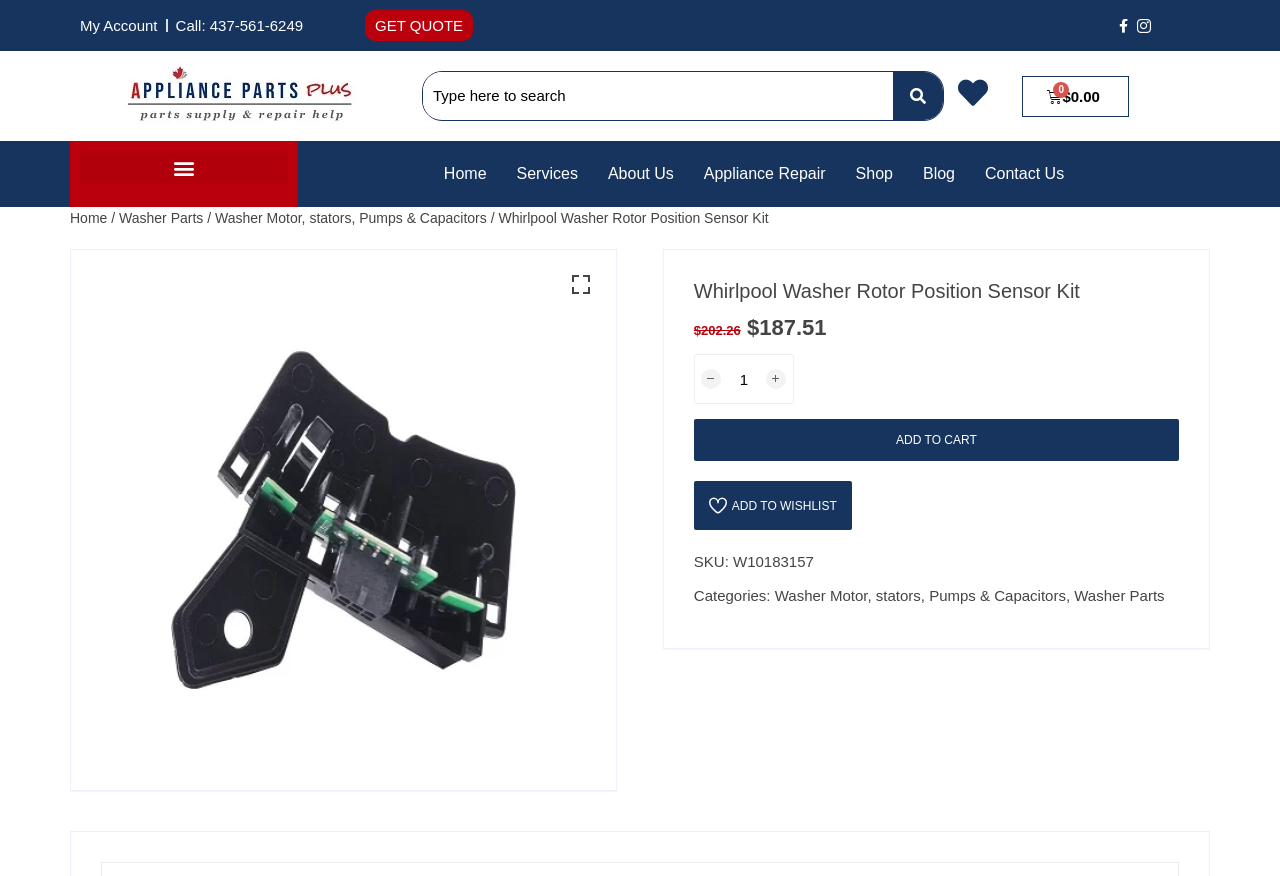Consider the image and give a detailed and elaborate answer to the question: 
What is the product name on this page?

I found the product name by looking at the main heading on the page, which is 'Whirlpool Washer Rotor Position Sensor Kit'. This heading is located at the top of the page and is the most prominent text on the page.